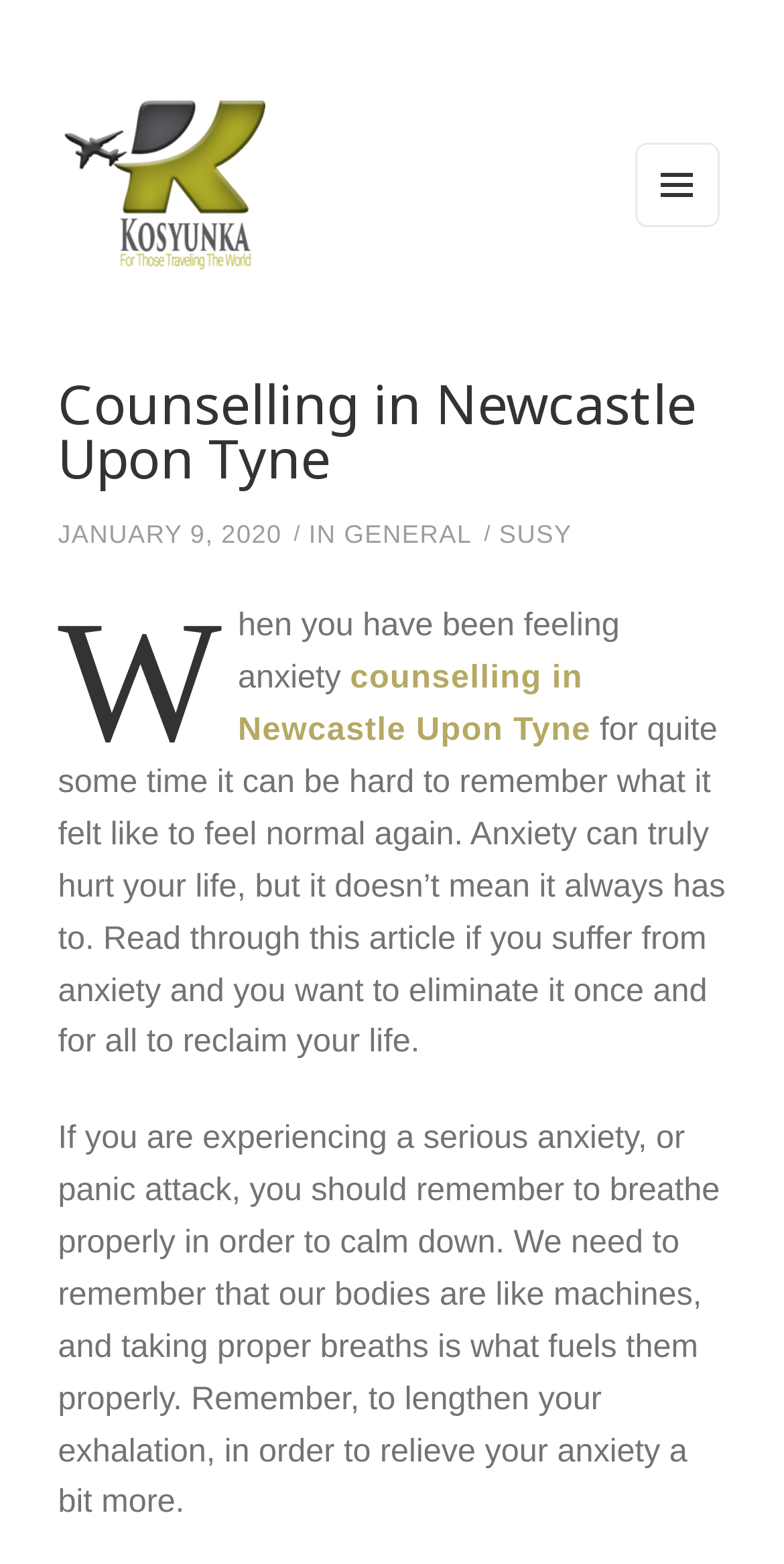What is the date of the article?
Refer to the image and provide a concise answer in one word or phrase.

JANUARY 9, 2020